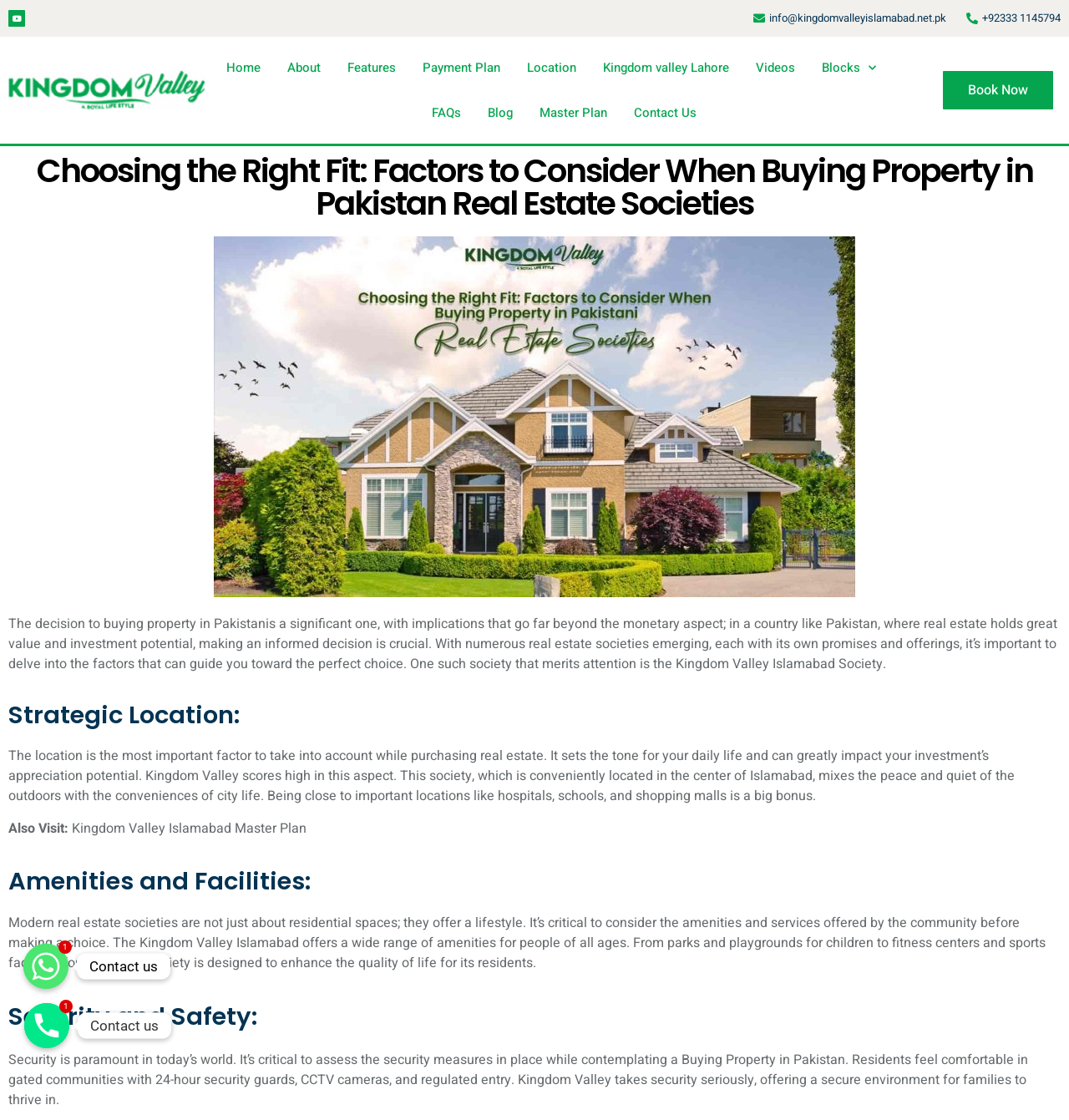What is the location of Kingdom Valley?
Can you give a detailed and elaborate answer to the question?

The location of Kingdom Valley can be found in the text under the heading 'Strategic Location:', which states that the society is conveniently located in the center of Islamabad.